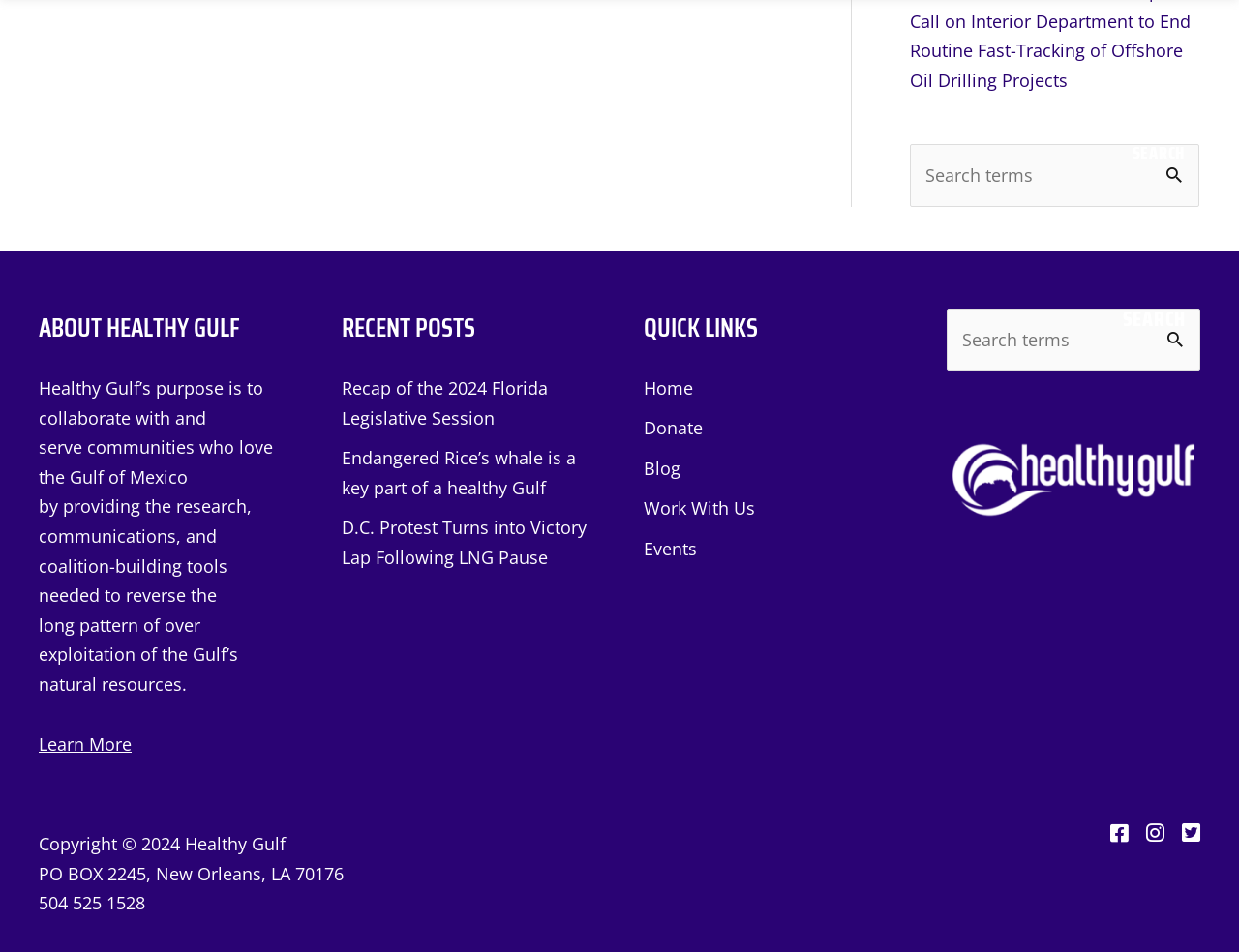Please locate the bounding box coordinates of the region I need to click to follow this instruction: "Search for something in the footer".

[0.764, 0.324, 0.969, 0.389]